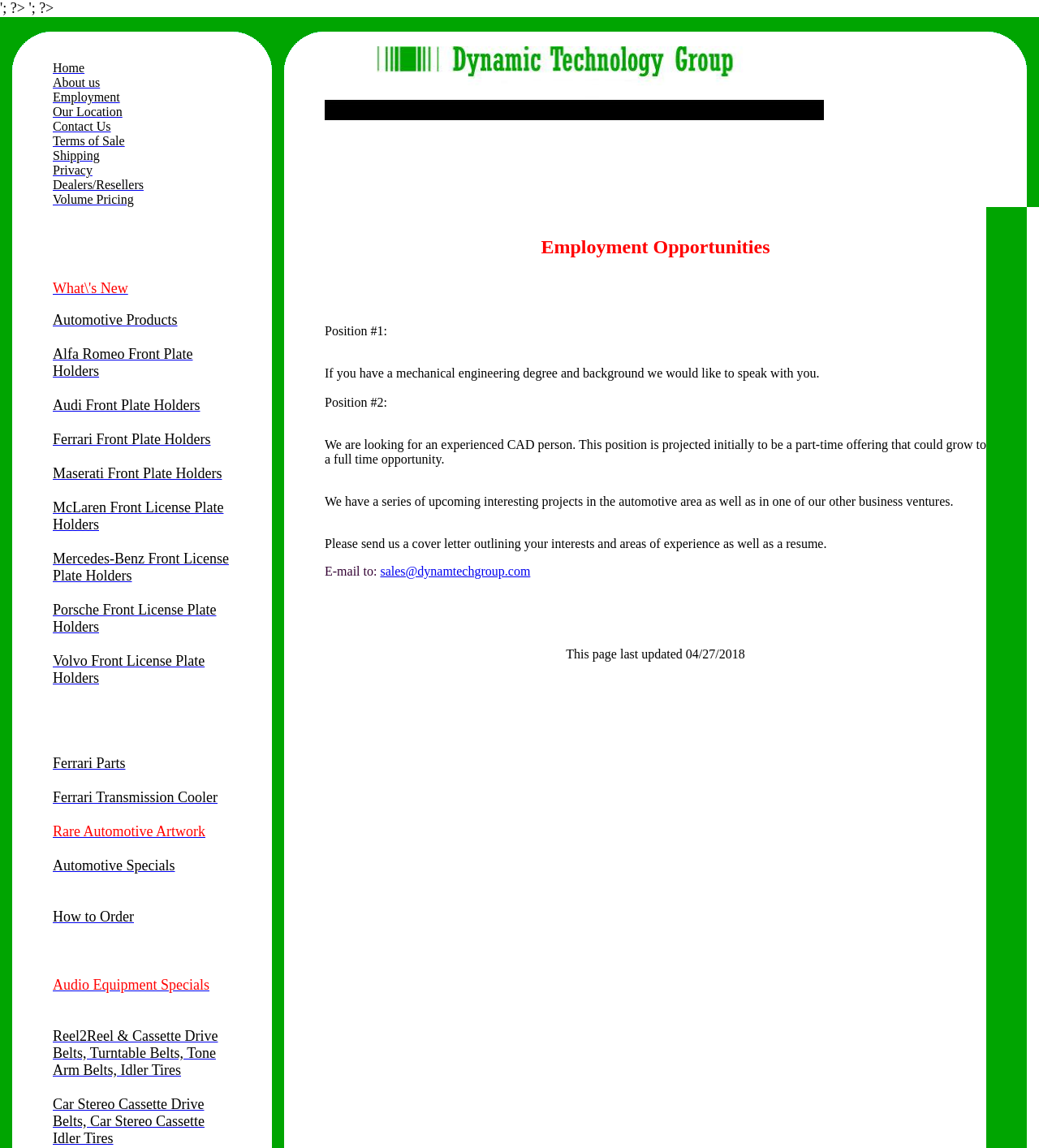Generate a comprehensive description of the webpage content.

The webpage is about Dynamic Technology Group, a grouping of technology-based businesses. At the top, there is a layout table row with three empty cells. Below it, there is another layout table row with several cells containing various elements. 

On the left side, there is an image, followed by a row of links to different pages, including "Home", "About us", "Employment", and others. To the right of these links, there are three more images. 

On the right side of the page, there is a large image that spans almost the entire width of the page. Below it, there are several links to different products and categories, such as "Alfa Romeo Front Plate Holders", "Ferrari Parts", and "Audio Equipment Specials". 

In the middle of the page, there are several blocks of text. One section describes job openings, including a mechanical engineer position and a CAD person position. The text provides details about the job requirements and how to apply. 

At the bottom of the page, there is a note indicating that the page was last updated on 04/27/2018. There is also a link to an email address, "sales@dynamtechgroup.com".